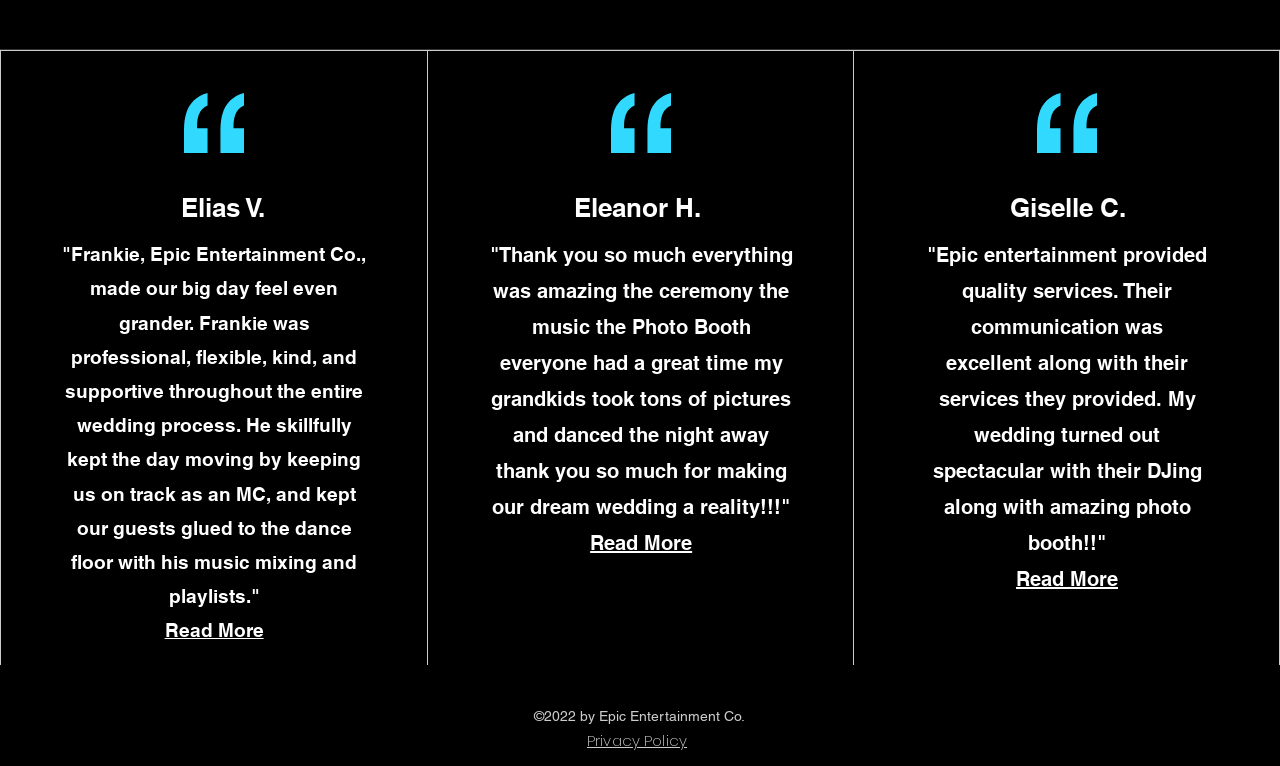Identify the coordinates of the bounding box for the element described below: "Read More". Return the coordinates as four float numbers between 0 and 1: [left, top, right, bottom].

[0.794, 0.741, 0.873, 0.772]